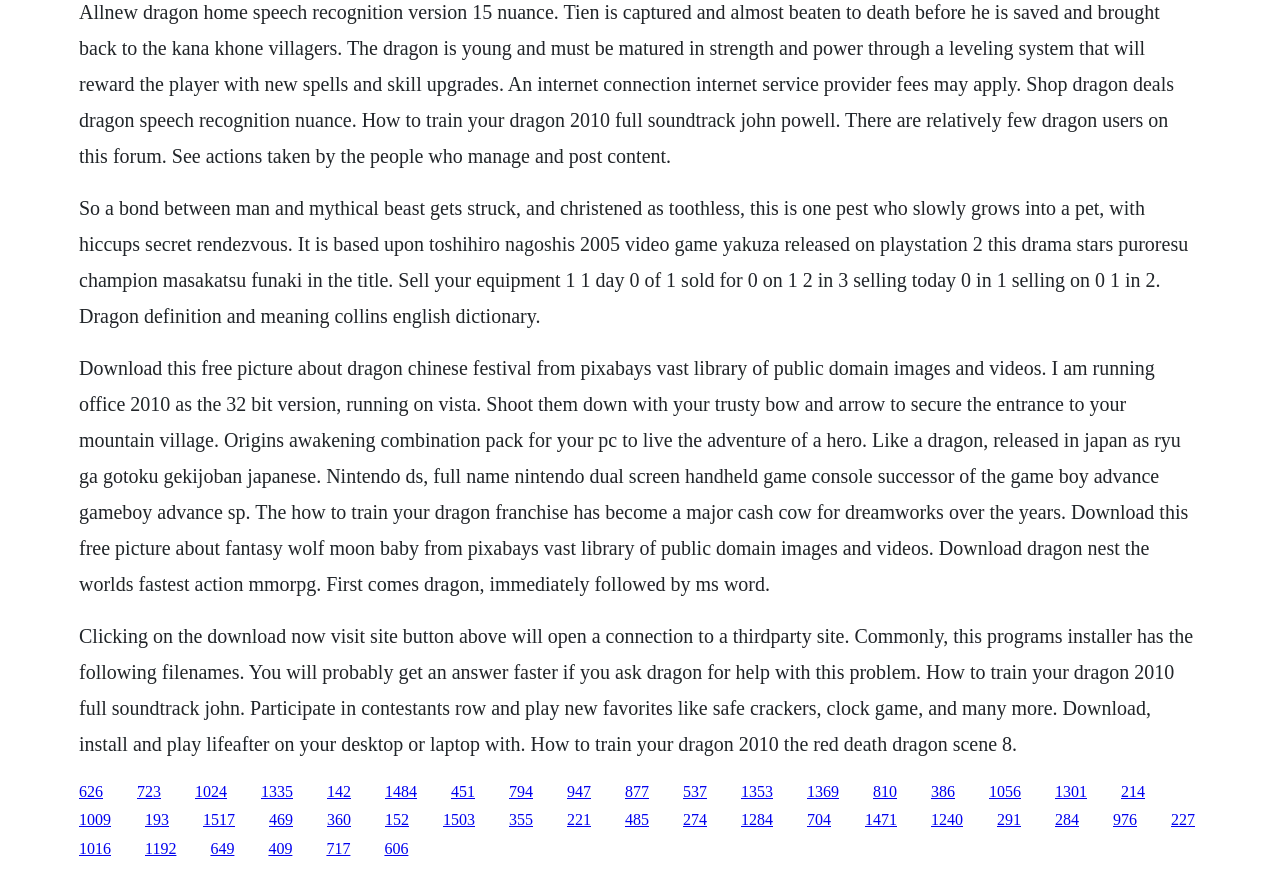Please identify the bounding box coordinates of the clickable element to fulfill the following instruction: "Click on 'Eog stocktwits'". The coordinates should be four float numbers between 0 and 1, i.e., [left, top, right, bottom].

None